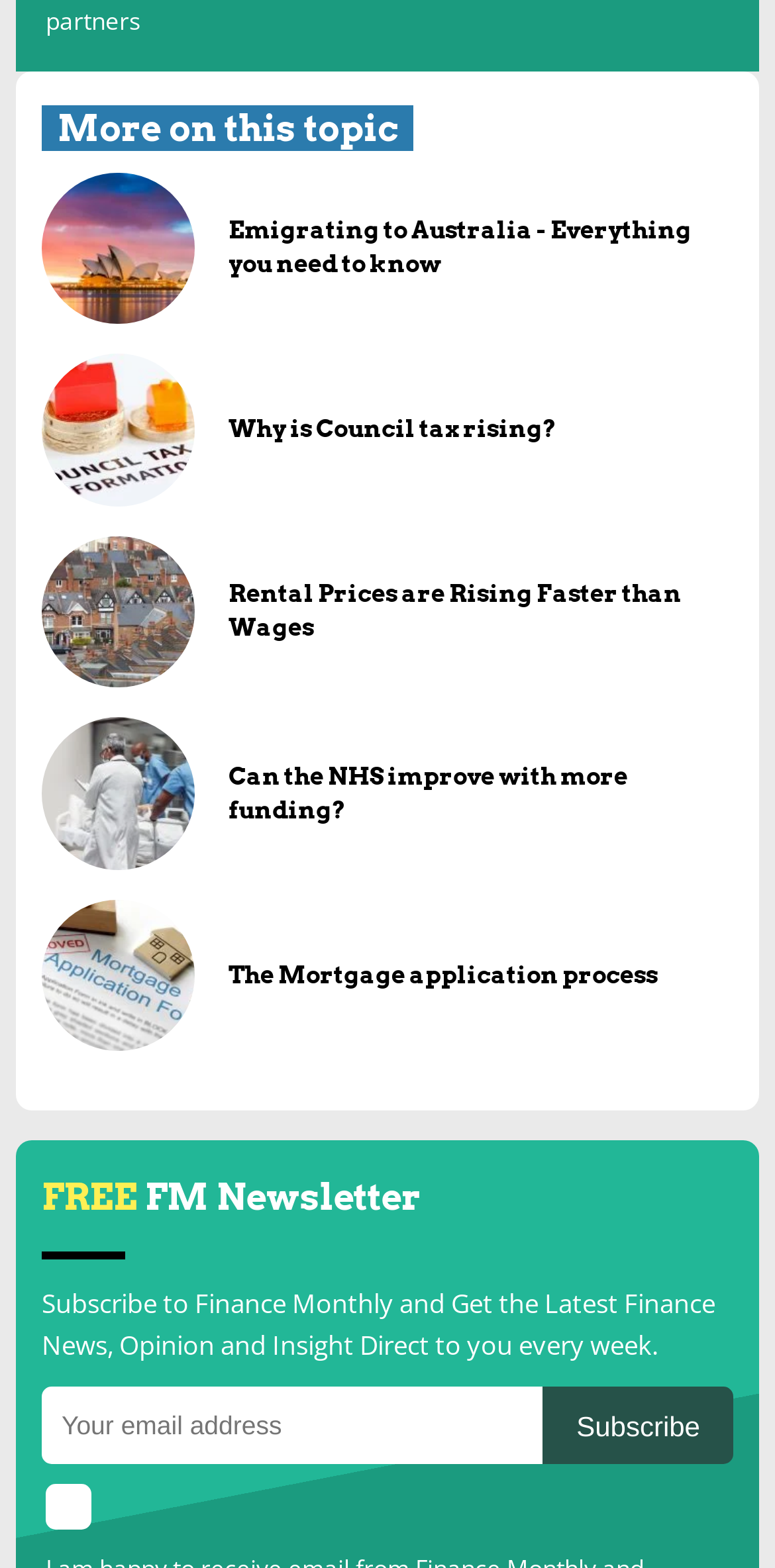Analyze the image and provide a detailed answer to the question: What is the topic of the first article?

The first article is about emigrating to Australia, which can be inferred from the link text 'Emigrating to Australia - Everything you need to know' and the corresponding image.